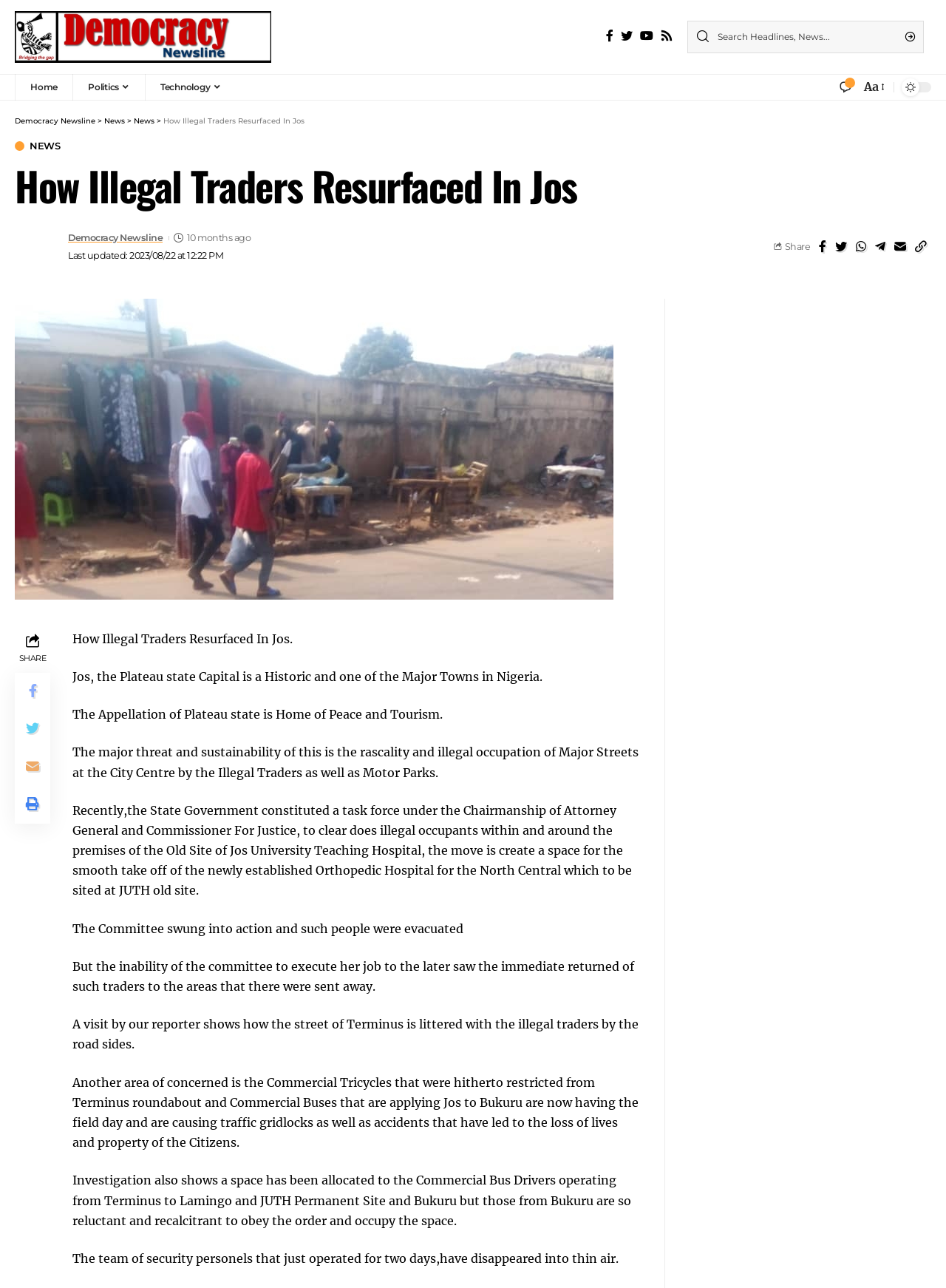What is the problem caused by the commercial tricycles and buses in Jos?
Answer the question with a single word or phrase derived from the image.

Traffic gridlocks and accidents